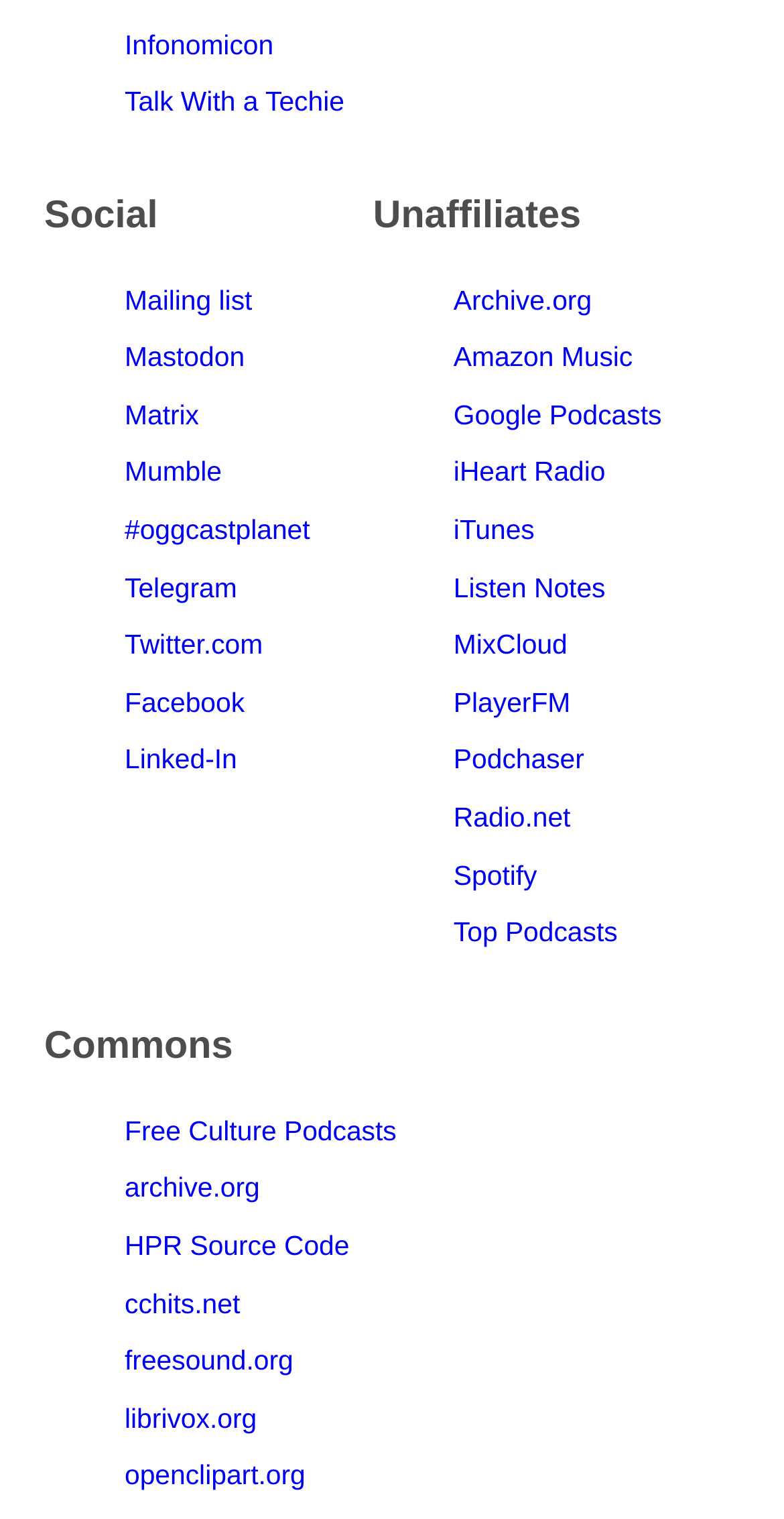Provide the bounding box coordinates for the area that should be clicked to complete the instruction: "Go to Spotify".

[0.578, 0.566, 0.685, 0.586]